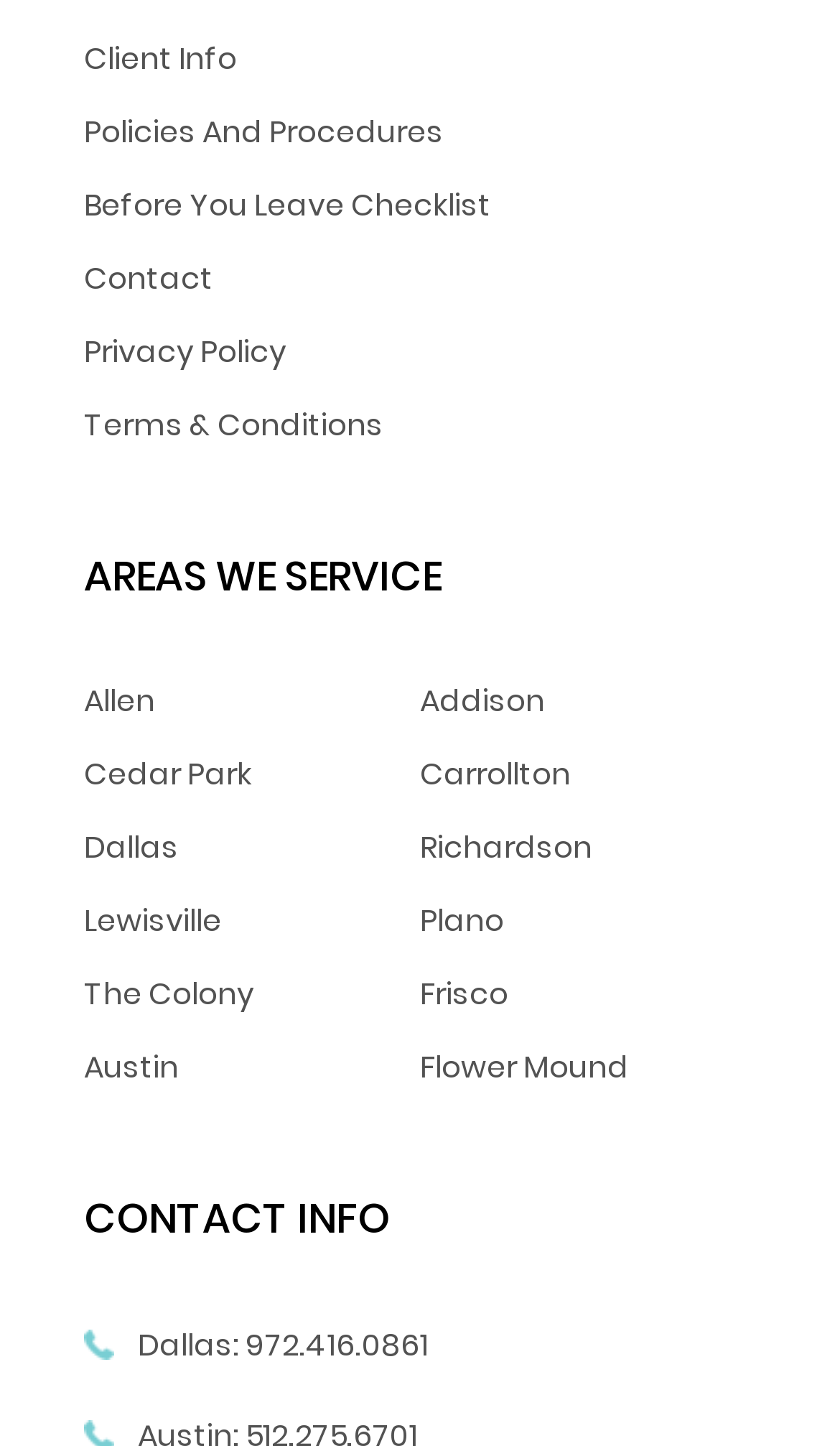Find the bounding box coordinates of the clickable area required to complete the following action: "View client information".

[0.1, 0.025, 0.282, 0.055]